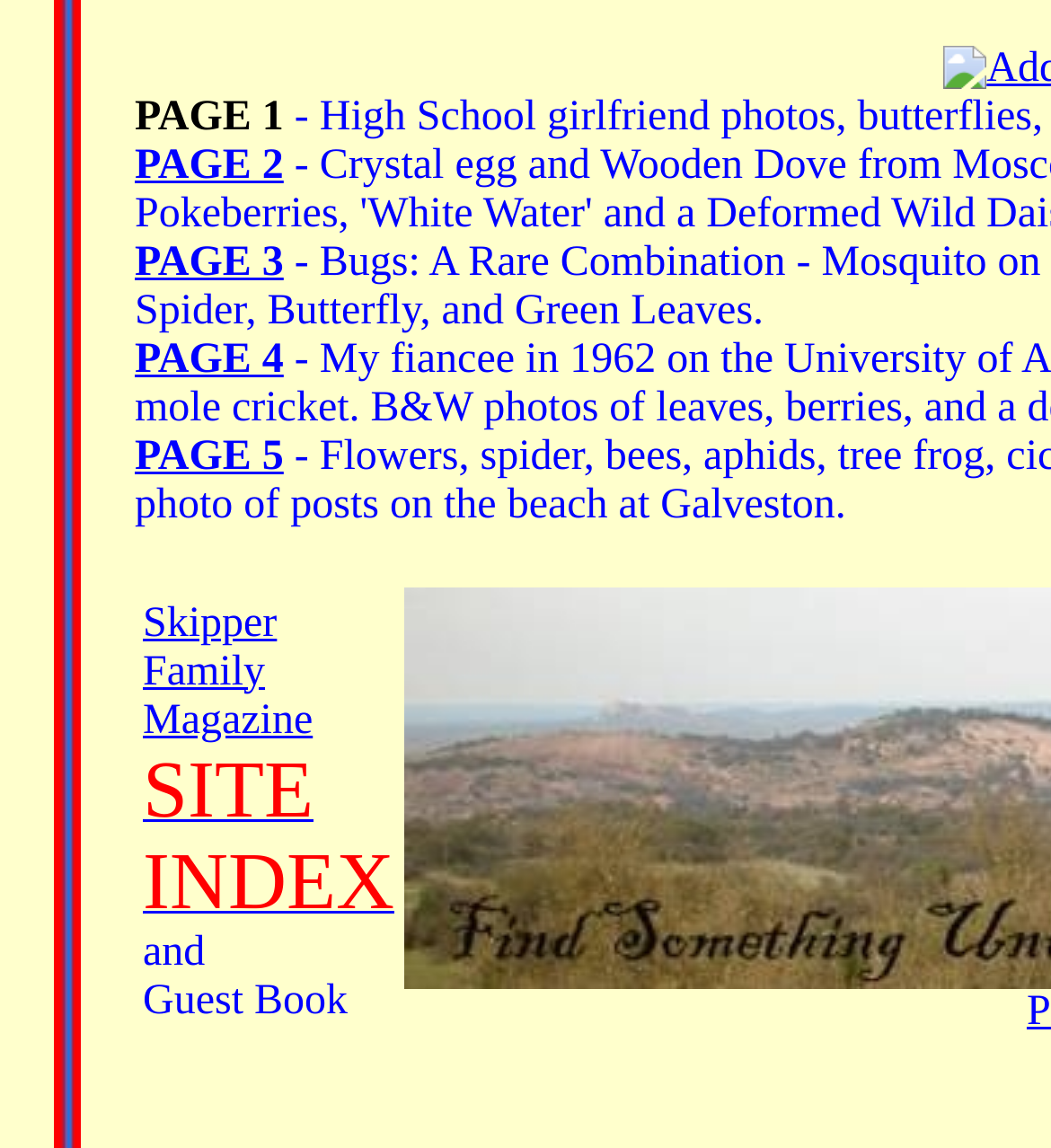What is the relationship between the Guest Book and the SITE INDEX?
Look at the image and answer the question with a single word or phrase.

They are related features